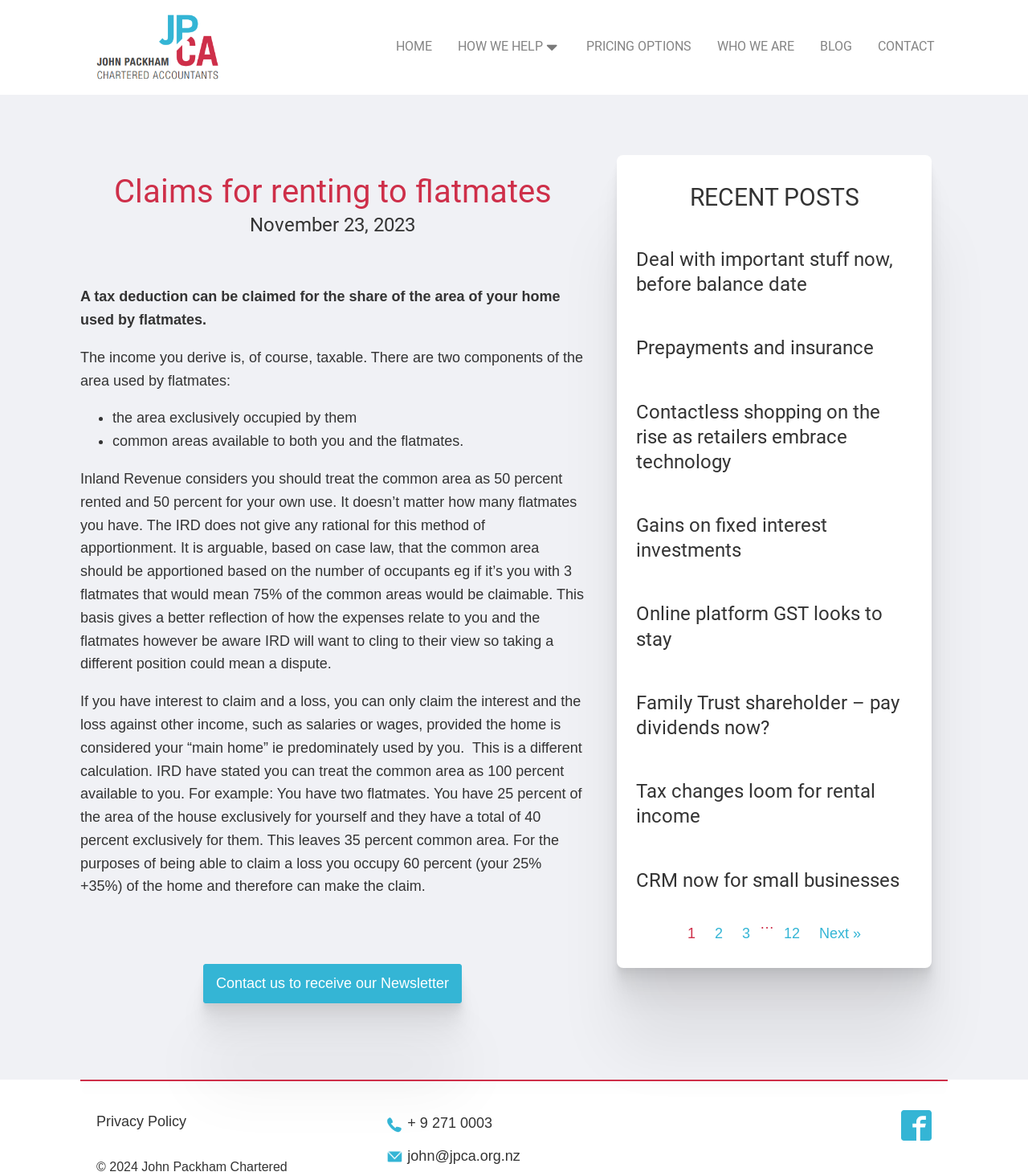Could you indicate the bounding box coordinates of the region to click in order to complete this instruction: "Click the 'Next »' link".

[0.788, 0.776, 0.847, 0.812]